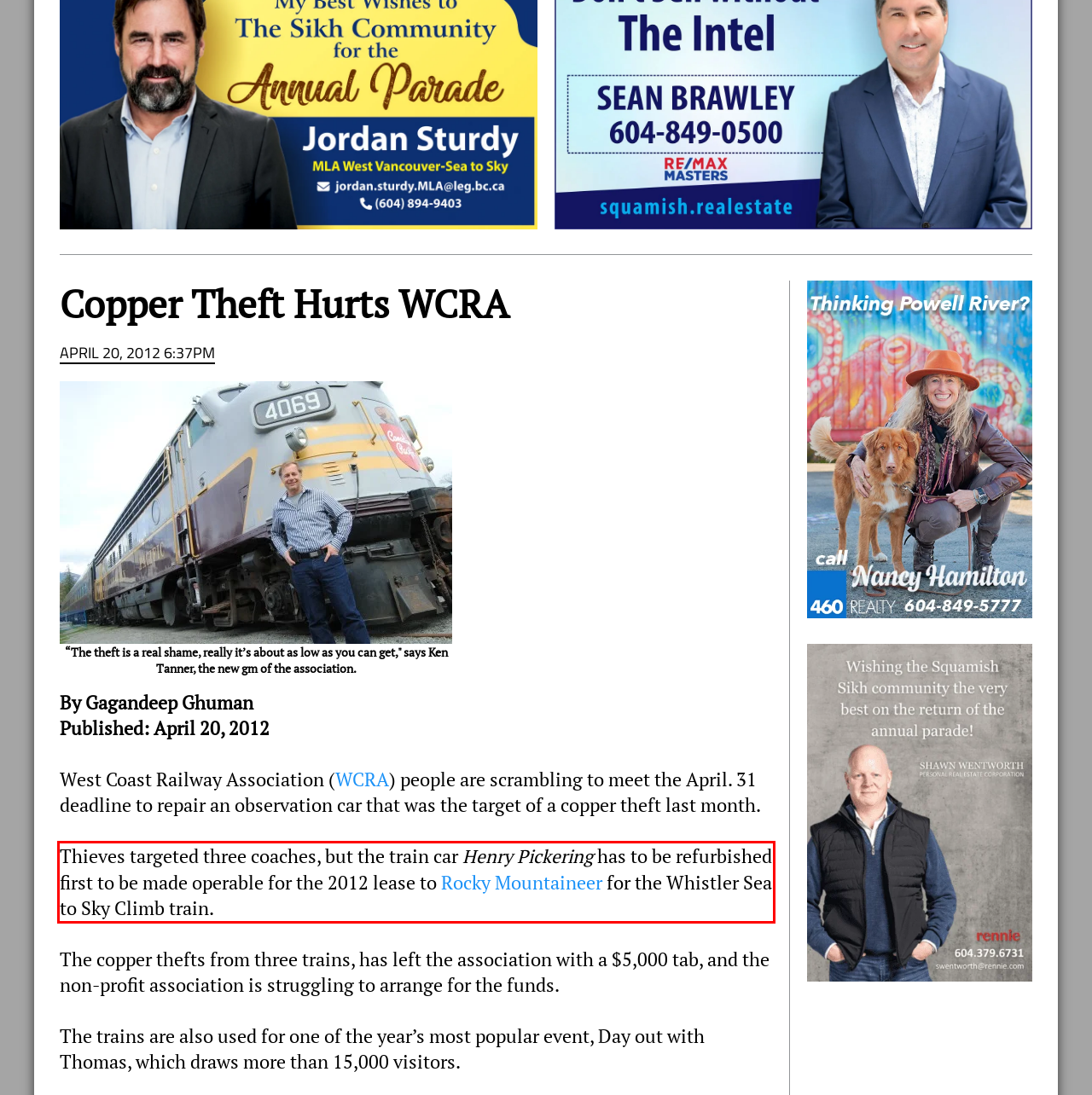Observe the screenshot of the webpage, locate the red bounding box, and extract the text content within it.

Thieves targeted three coaches, but the train car Henry Pickering has to be refurbished first to be made operable for the 2012 lease to Rocky Mountaineer for the Whistler Sea to Sky Climb train.